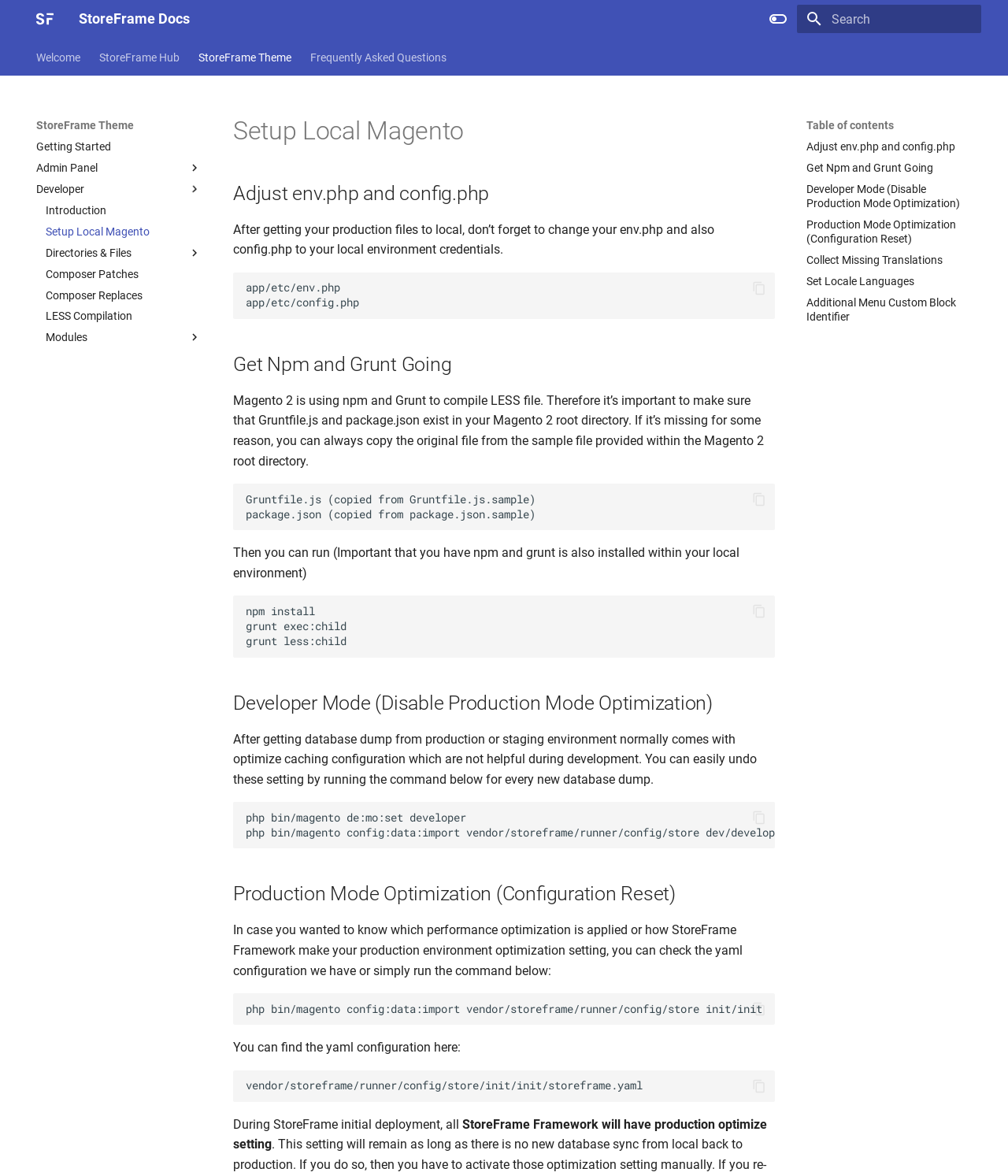What is the function of Gruntfile.js and package.json?
Look at the image and answer the question with a single word or phrase.

Compile LESS files